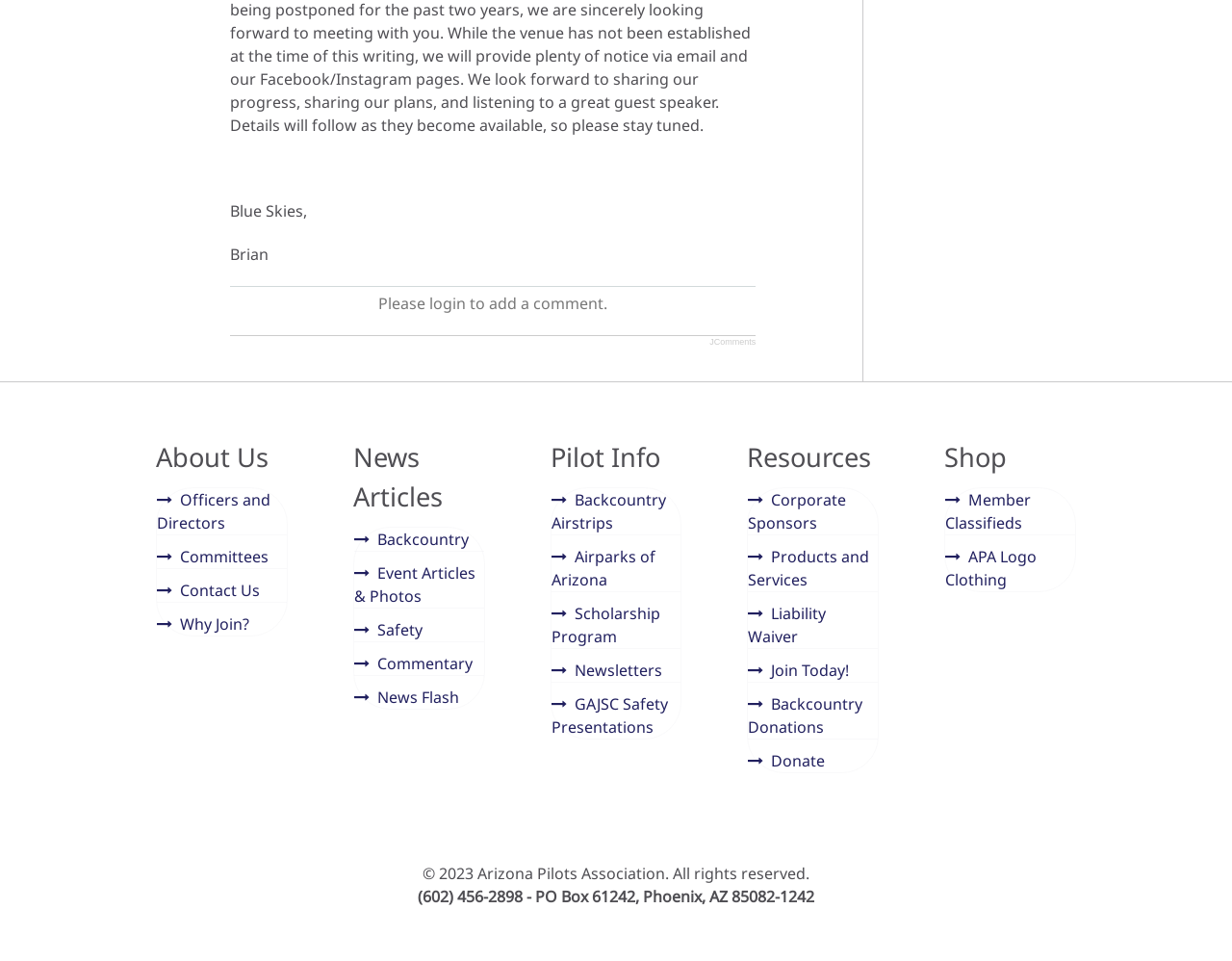Can you find the bounding box coordinates of the area I should click to execute the following instruction: "Donate to Arizona Pilots Association"?

[0.607, 0.779, 0.67, 0.803]